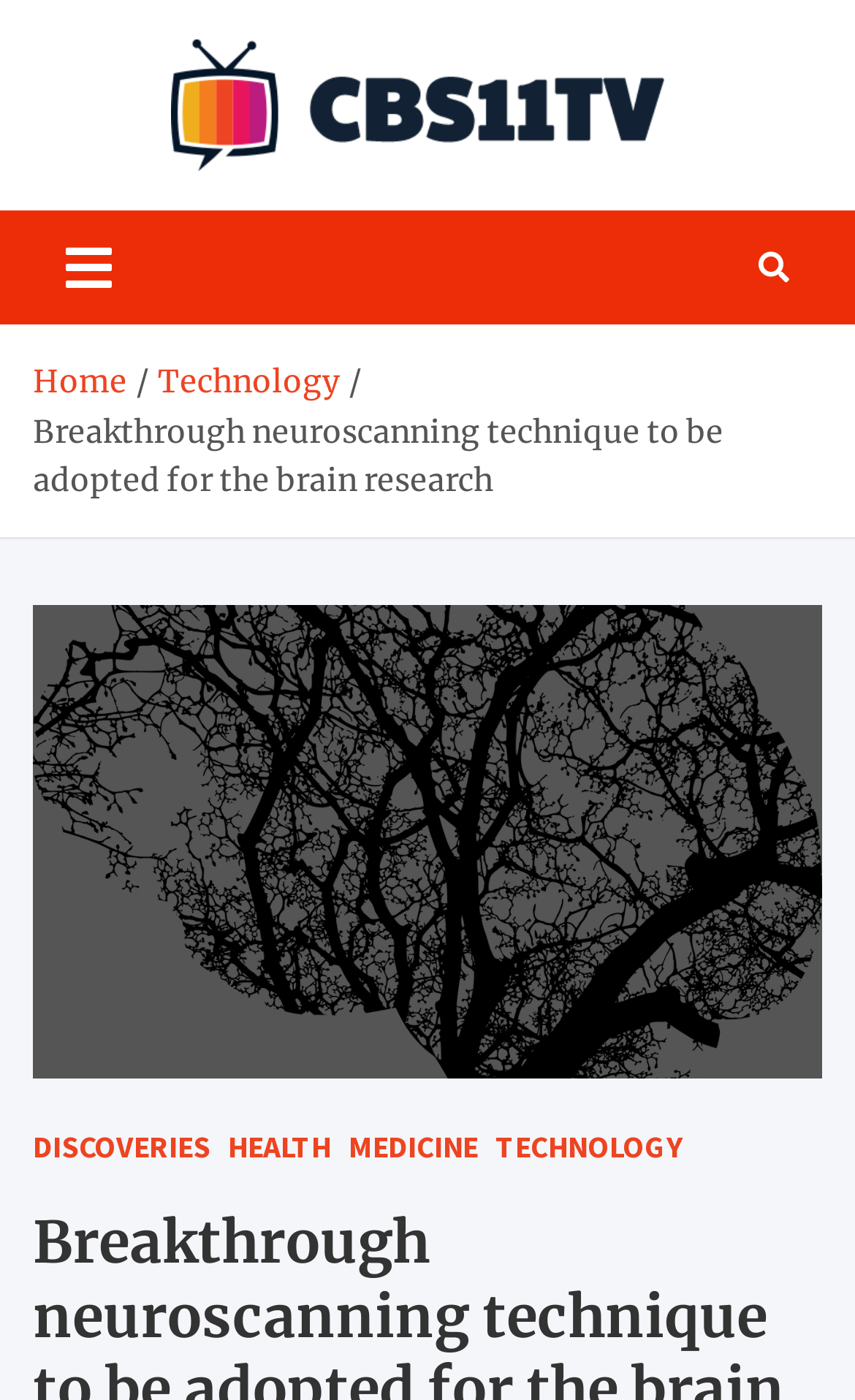Identify the bounding box coordinates for the UI element described as: "parent_node: CBS11TV.com". The coordinates should be provided as four floats between 0 and 1: [left, top, right, bottom].

[0.186, 0.028, 0.788, 0.122]